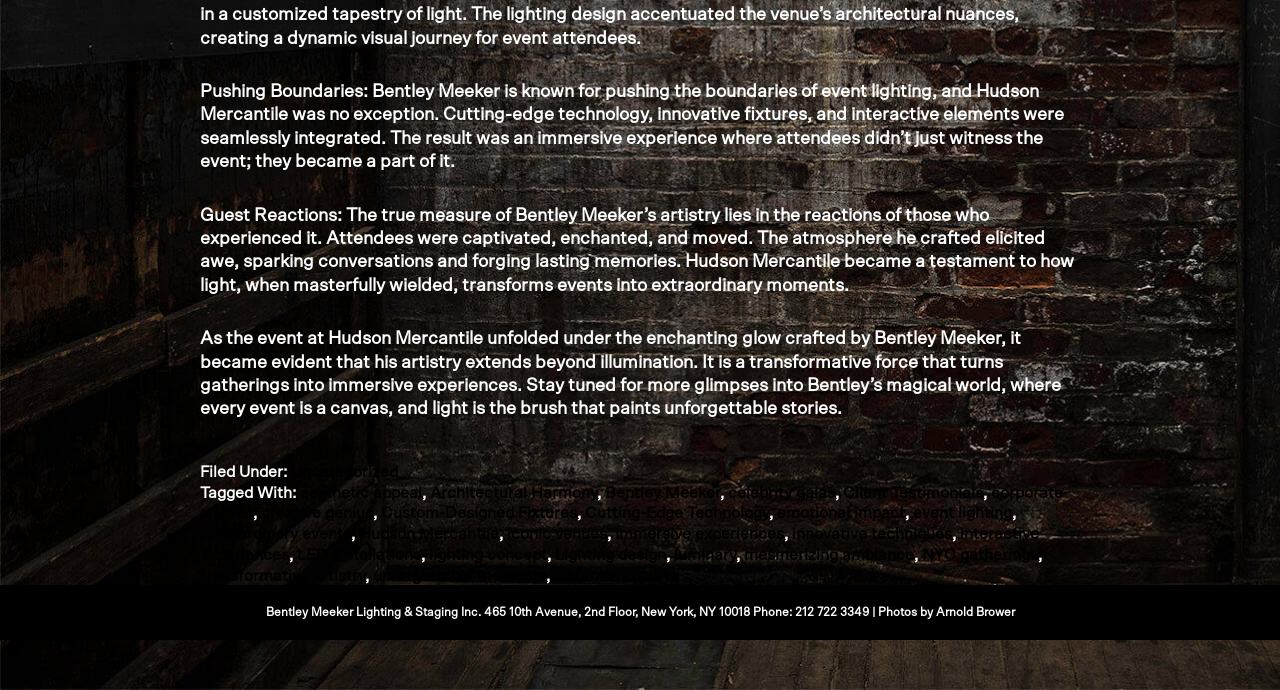Find the coordinates for the bounding box of the element with this description: "luminary".

[0.527, 0.793, 0.575, 0.816]